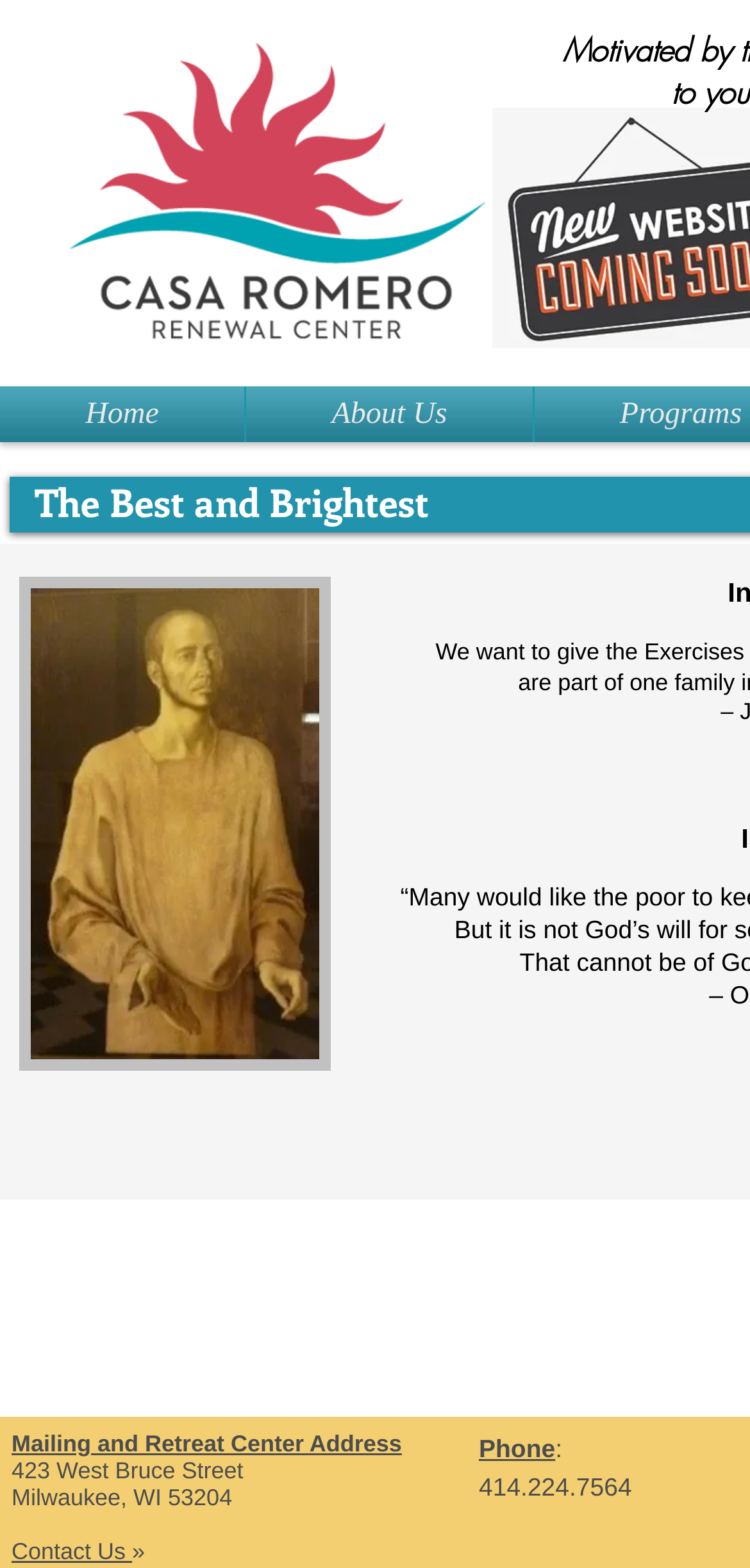Identify the bounding box of the UI element described as follows: "Contact Us". Provide the coordinates as four float numbers in the range of 0 to 1 [left, top, right, bottom].

[0.015, 0.981, 0.176, 0.998]